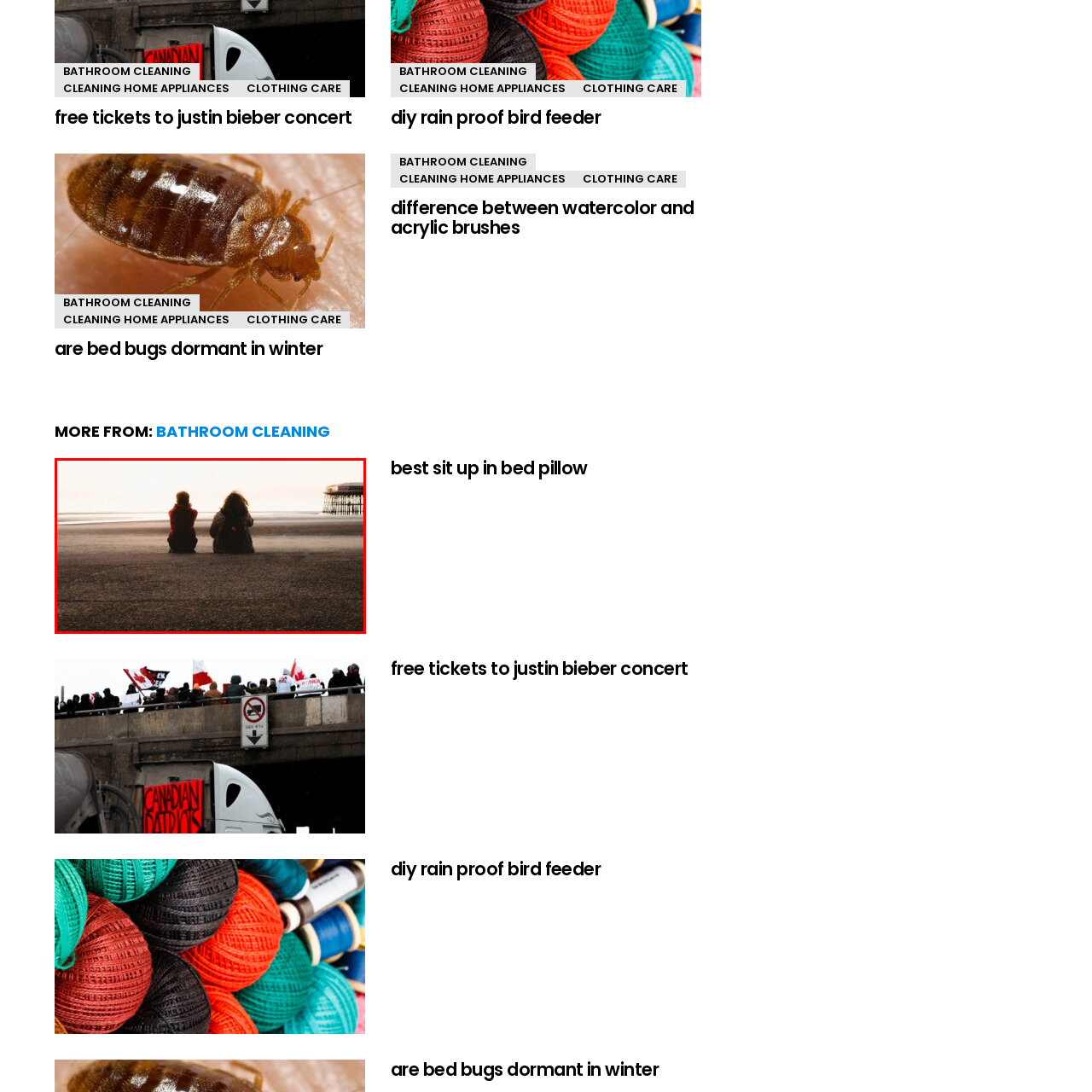How many individuals are sitting on the sand?
Analyze the image segment within the red bounding box and respond to the question using a single word or brief phrase.

Two